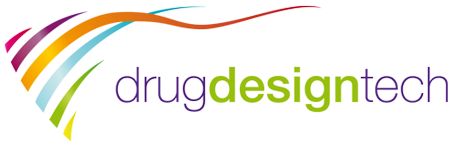What does the logo symbolize?
Provide an in-depth and detailed answer to the question.

The logo features vibrant, multicolored wave patterns that sweep from the left to the right, symbolizing innovation and dynamism, which resonates with a sense of forward-thinking and expertise in the pharmaceutical landscape.